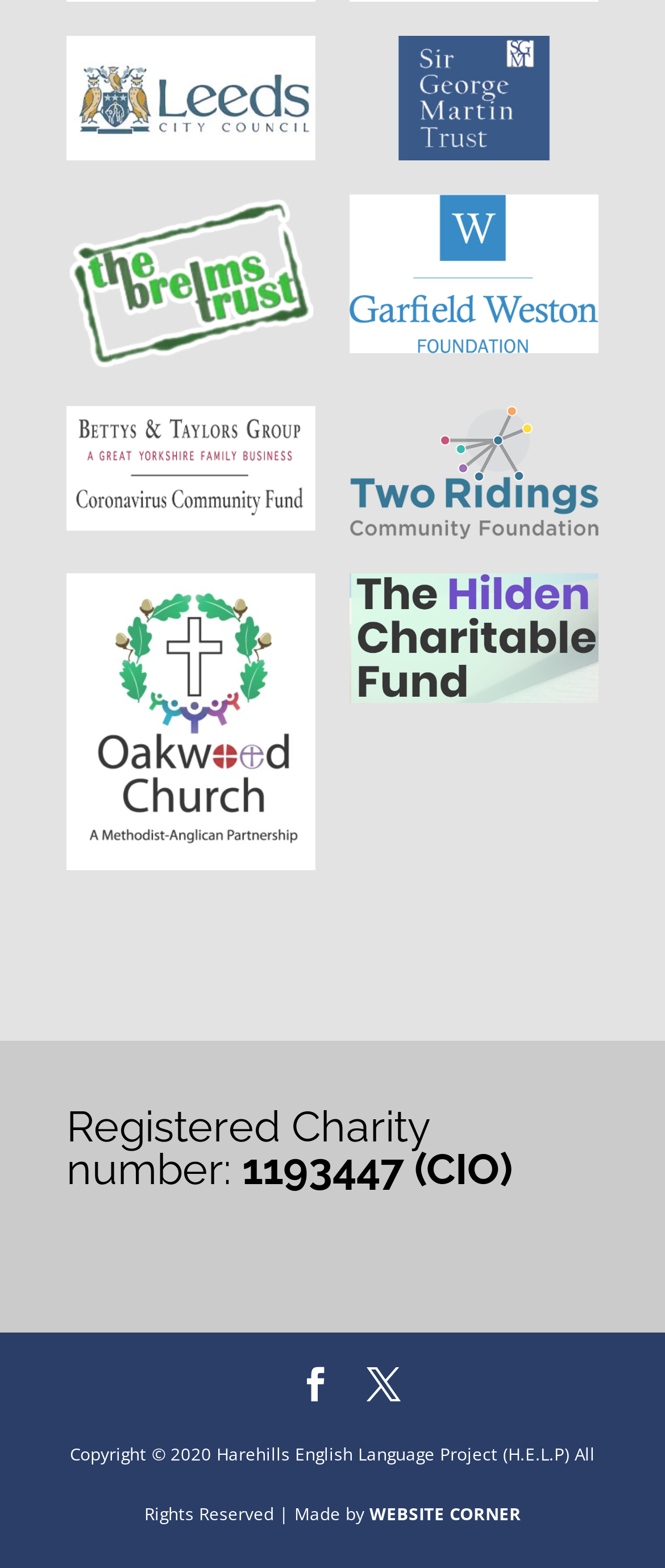What type of organization is Harehills English Language Project?
Can you provide a detailed and comprehensive answer to the question?

The webpage contains the text 'Registered Charity number: 1193447 (CIO)' which indicates that Harehills English Language Project is a charity organization.